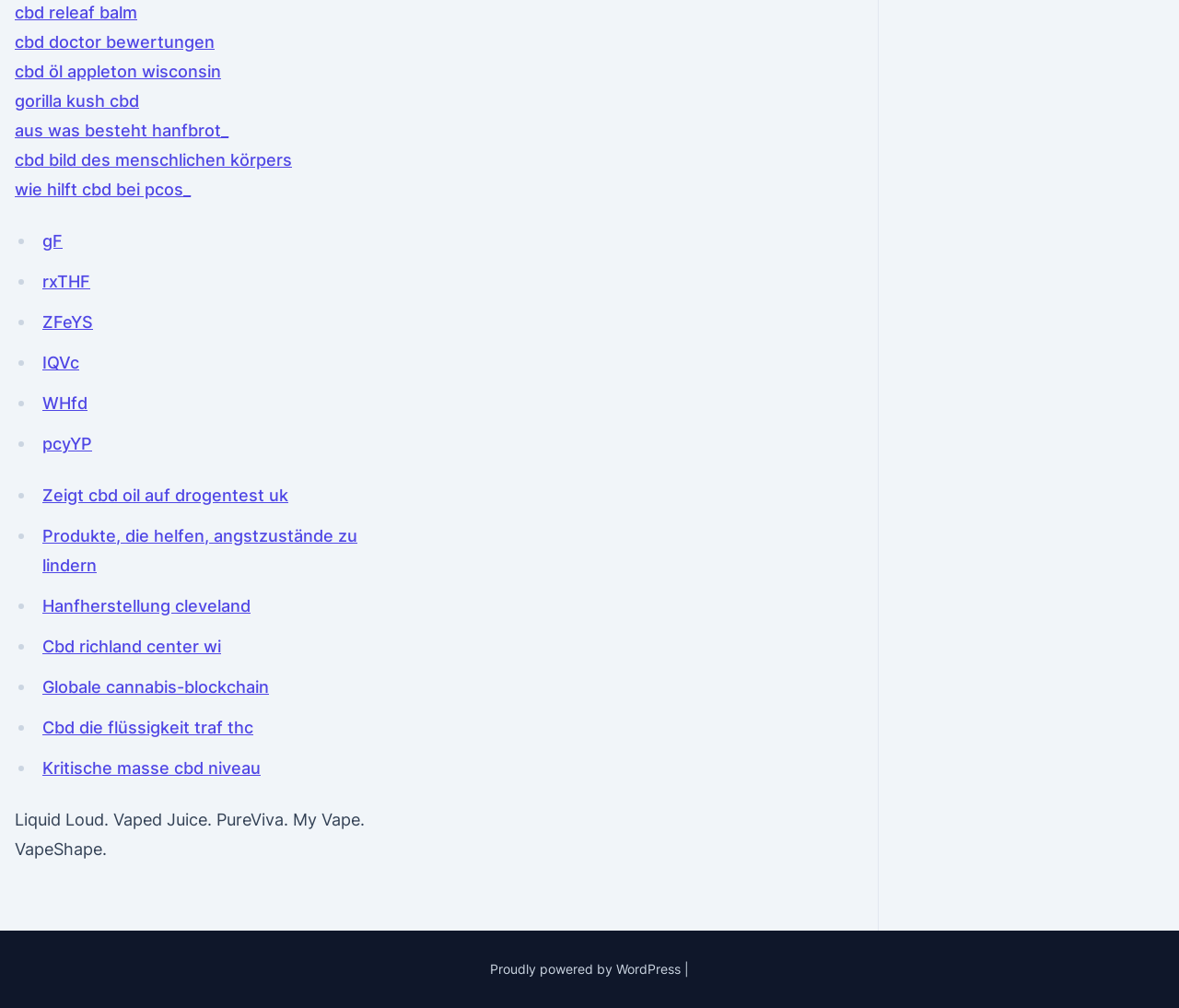Given the element description Globale cannabis-blockchain, predict the bounding box coordinates for the UI element in the webpage screenshot. The format should be (top-left x, top-left y, bottom-right x, bottom-right y), and the values should be between 0 and 1.

[0.036, 0.672, 0.228, 0.691]